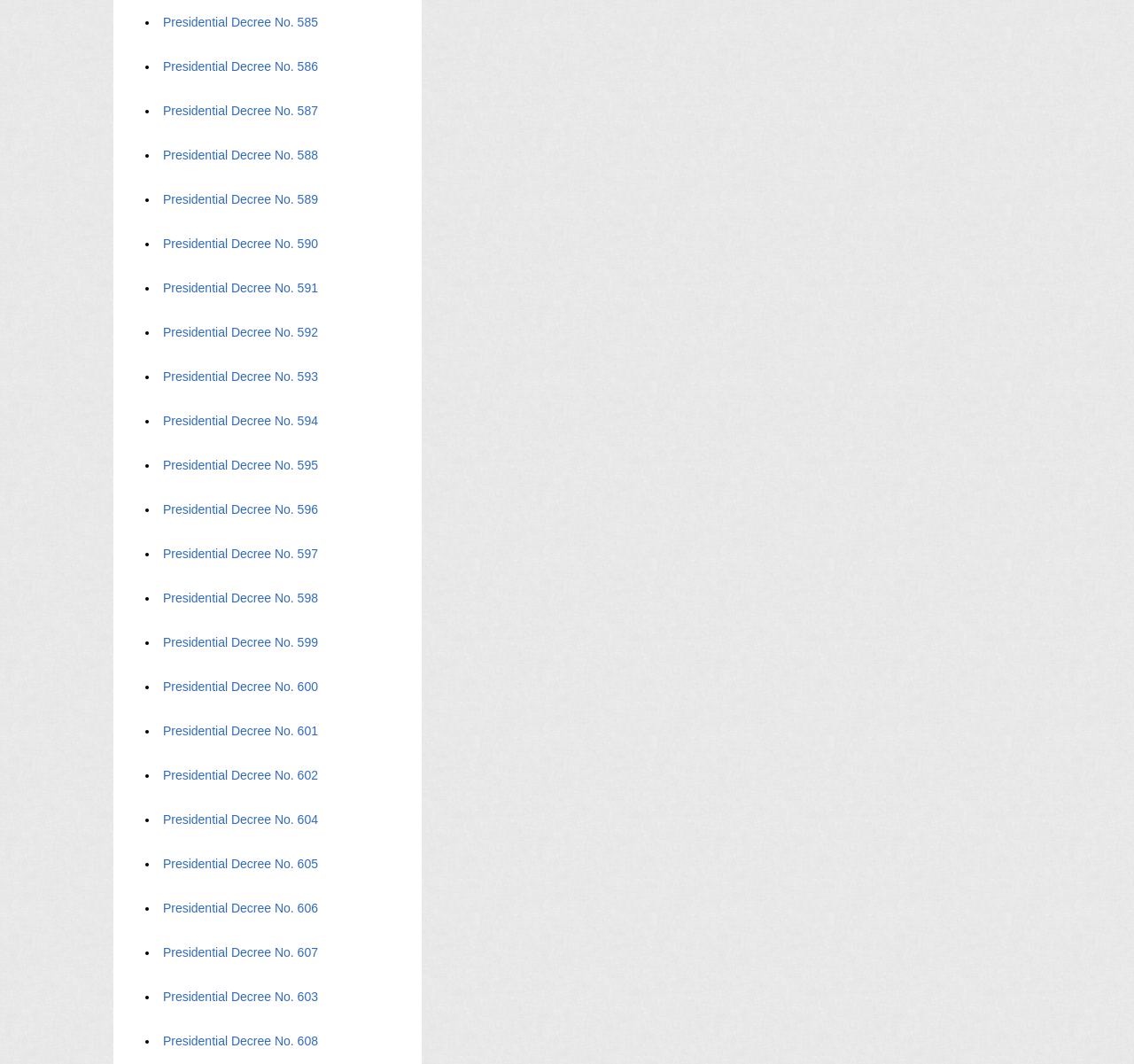Please specify the coordinates of the bounding box for the element that should be clicked to carry out this instruction: "View Presidential Decree No. 603". The coordinates must be four float numbers between 0 and 1, formatted as [left, top, right, bottom].

[0.143, 0.93, 0.281, 0.943]